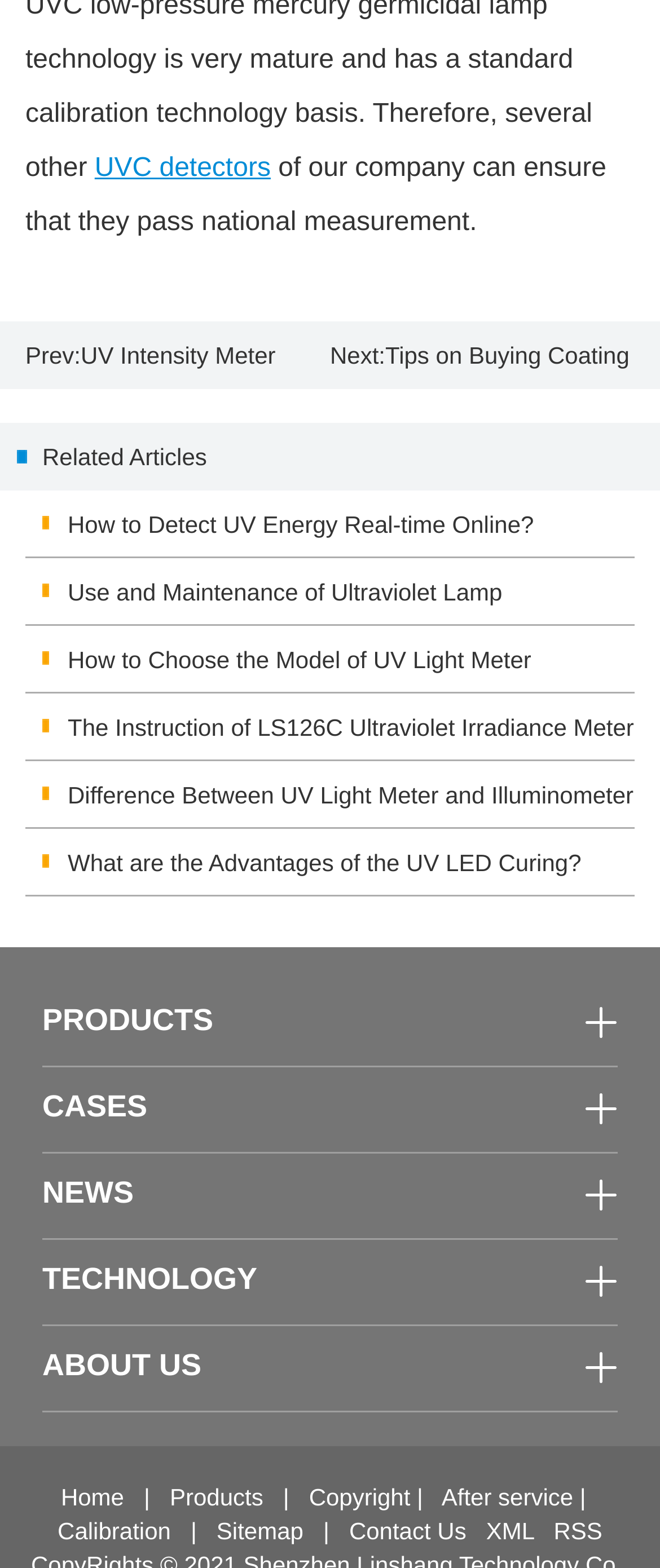Please give the bounding box coordinates of the area that should be clicked to fulfill the following instruction: "Read about UV Intensity Meter Application and Operation". The coordinates should be in the format of four float numbers from 0 to 1, i.e., [left, top, right, bottom].

[0.038, 0.218, 0.452, 0.278]